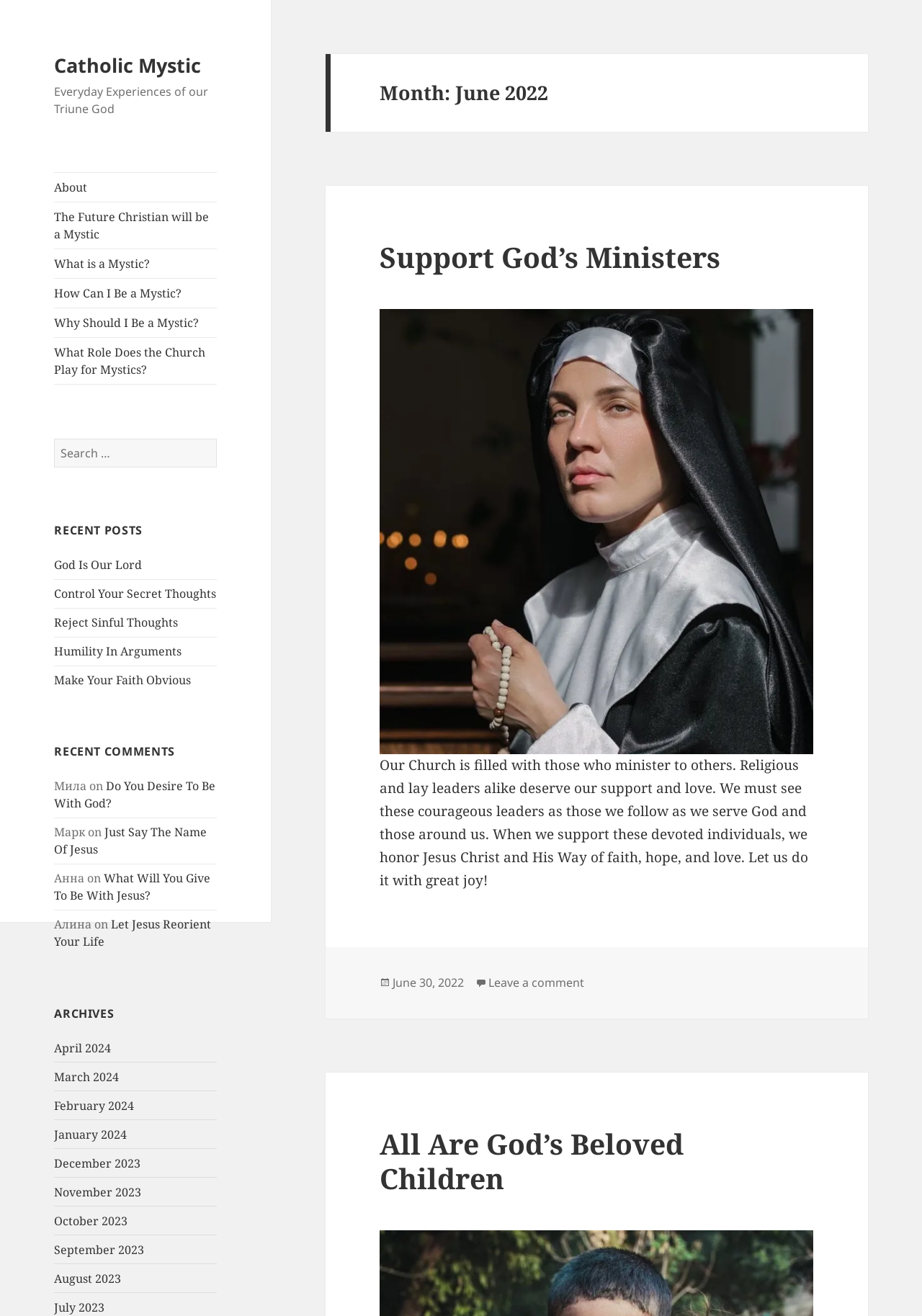How many links are there in the RECENT POSTS section?
Give a single word or phrase answer based on the content of the image.

5